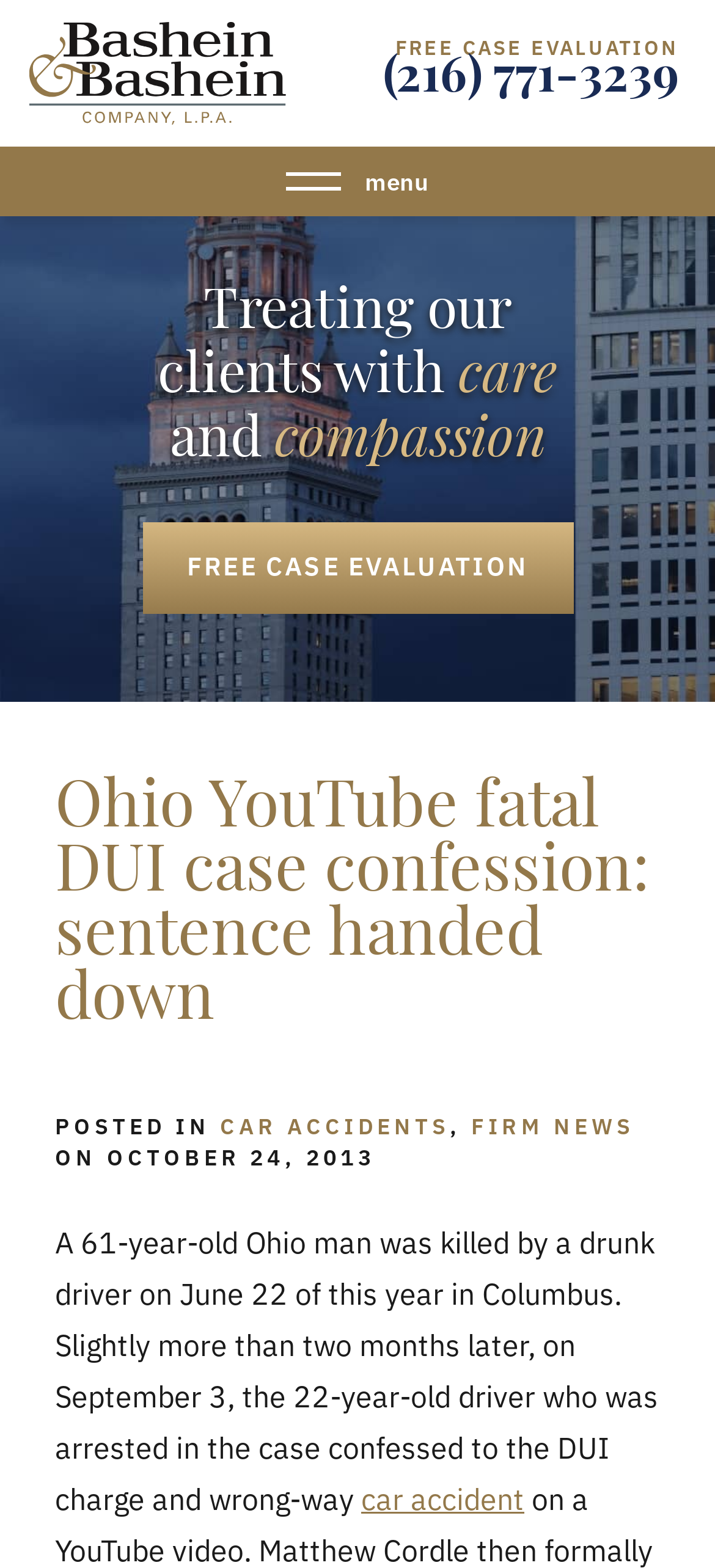Give a concise answer using only one word or phrase for this question:
What type of accident is mentioned in the article?

car accident